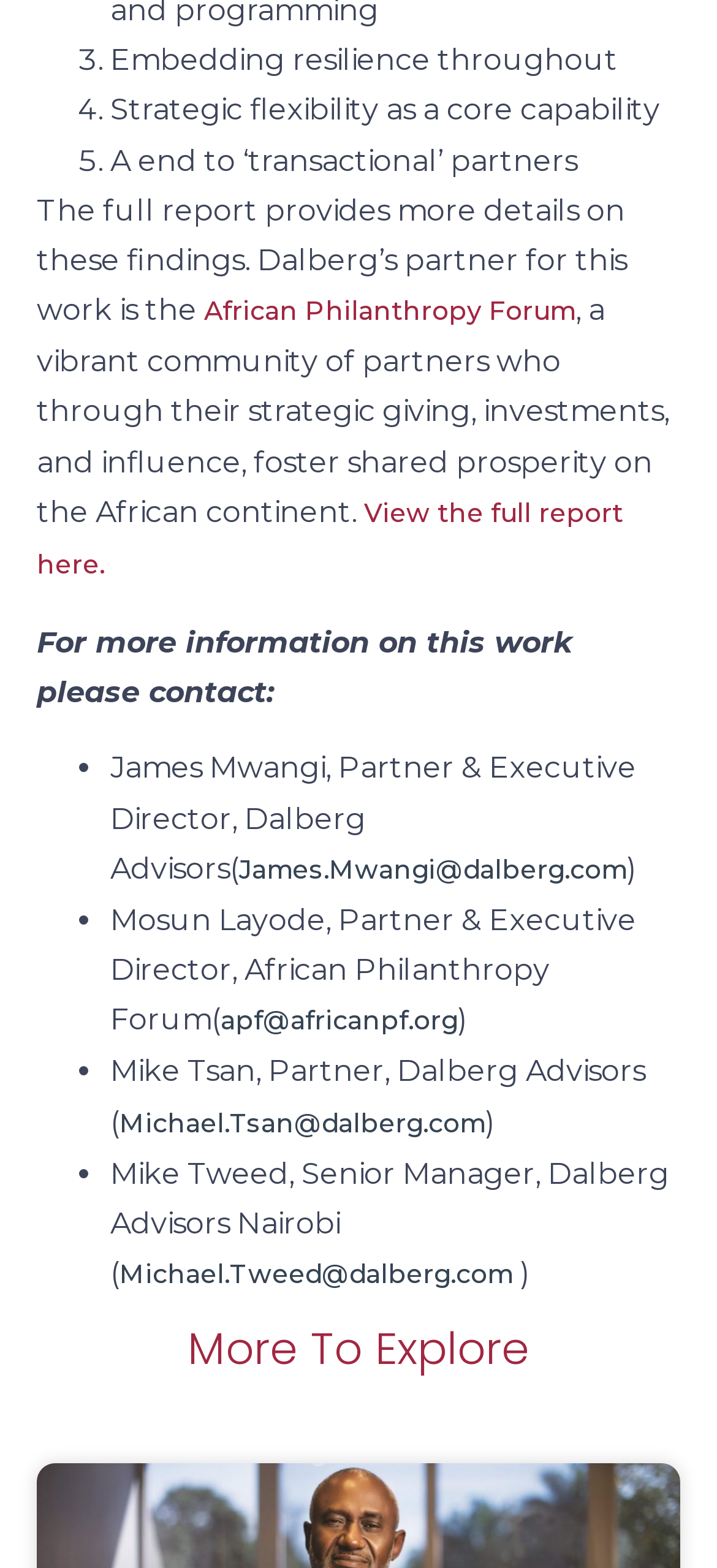Respond with a single word or short phrase to the following question: 
How many links are there in the webpage?

3